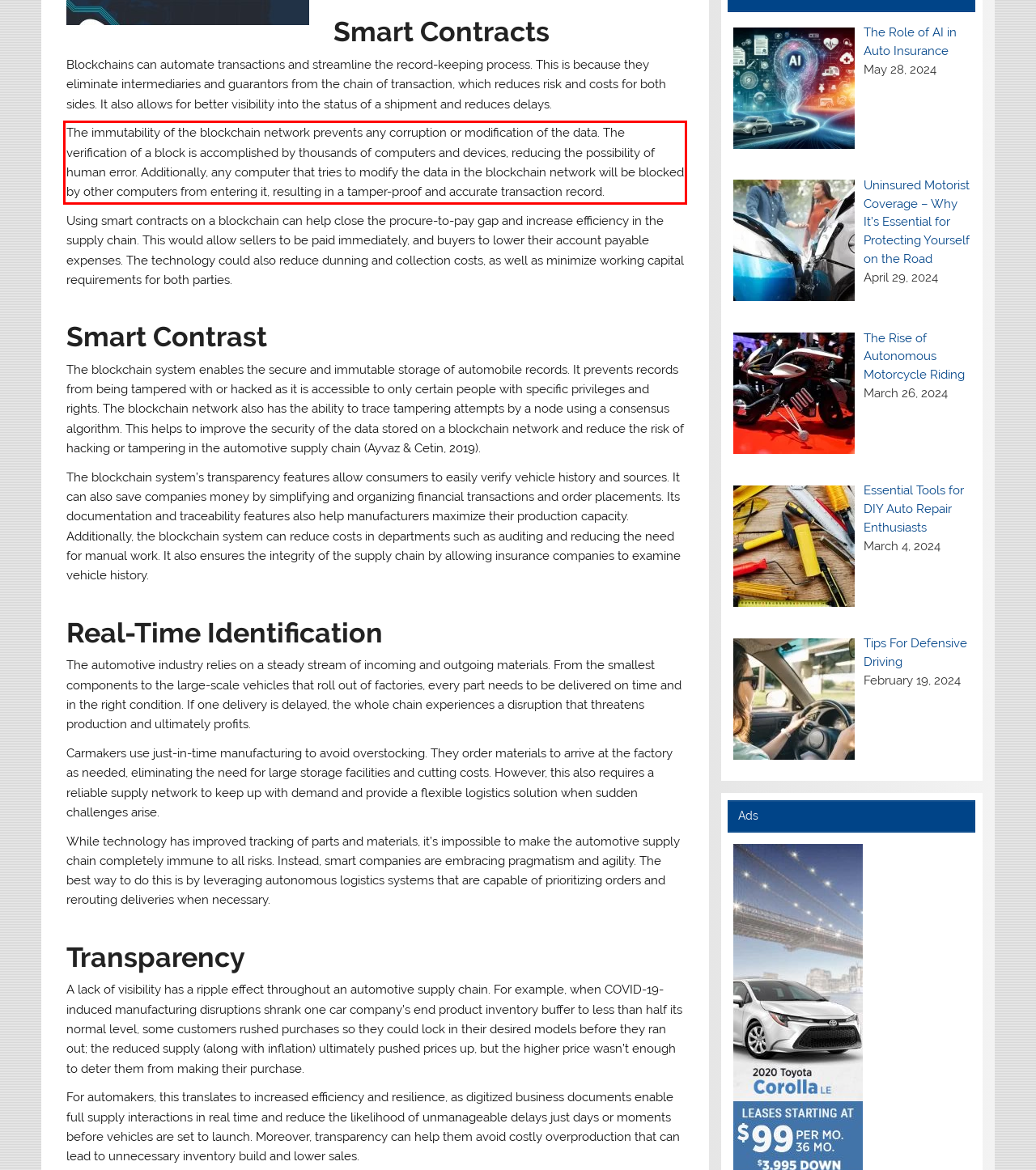You have a screenshot of a webpage where a UI element is enclosed in a red rectangle. Perform OCR to capture the text inside this red rectangle.

The immutability of the blockchain network prevents any corruption or modification of the data. The verification of a block is accomplished by thousands of computers and devices, reducing the possibility of human error. Additionally, any computer that tries to modify the data in the blockchain network will be blocked by other computers from entering it, resulting in a tamper-proof and accurate transaction record.